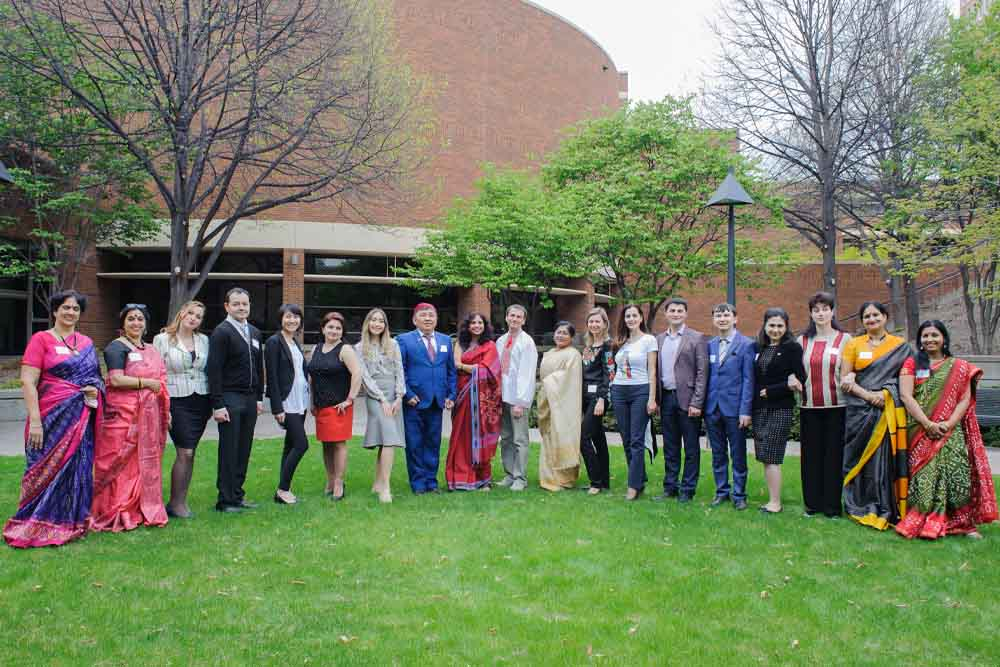Where is the gathering taking place?
Please provide a comprehensive answer to the question based on the webpage screenshot.

The participants are standing together on a lush green lawn, surrounded by budding trees and modern architecture in the background, which suggests that the gathering is taking place at the University of Minnesota.